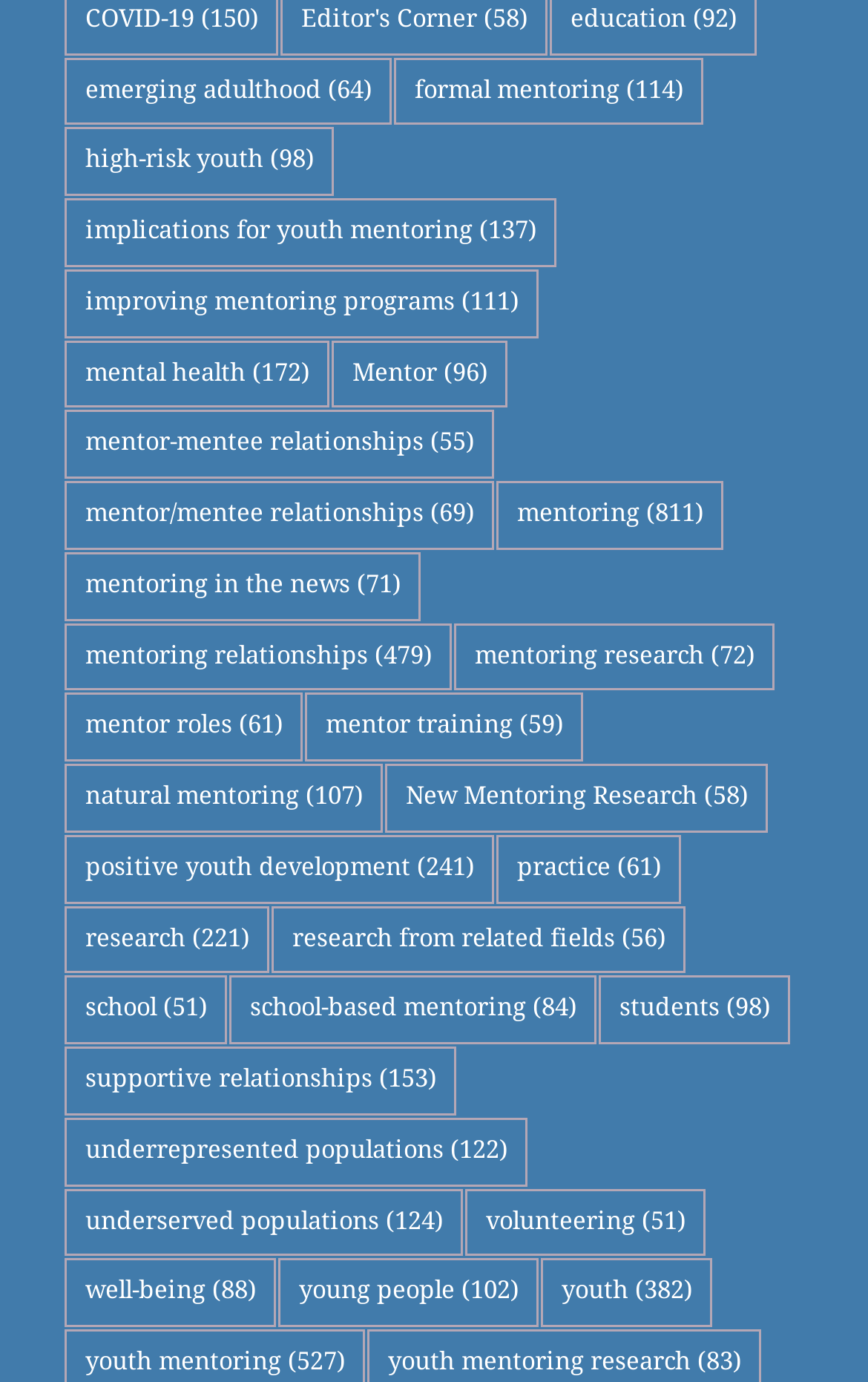Can you find the bounding box coordinates for the UI element given this description: "improving mentoring programs (111)"? Provide the coordinates as four float numbers between 0 and 1: [left, top, right, bottom].

[0.075, 0.195, 0.621, 0.244]